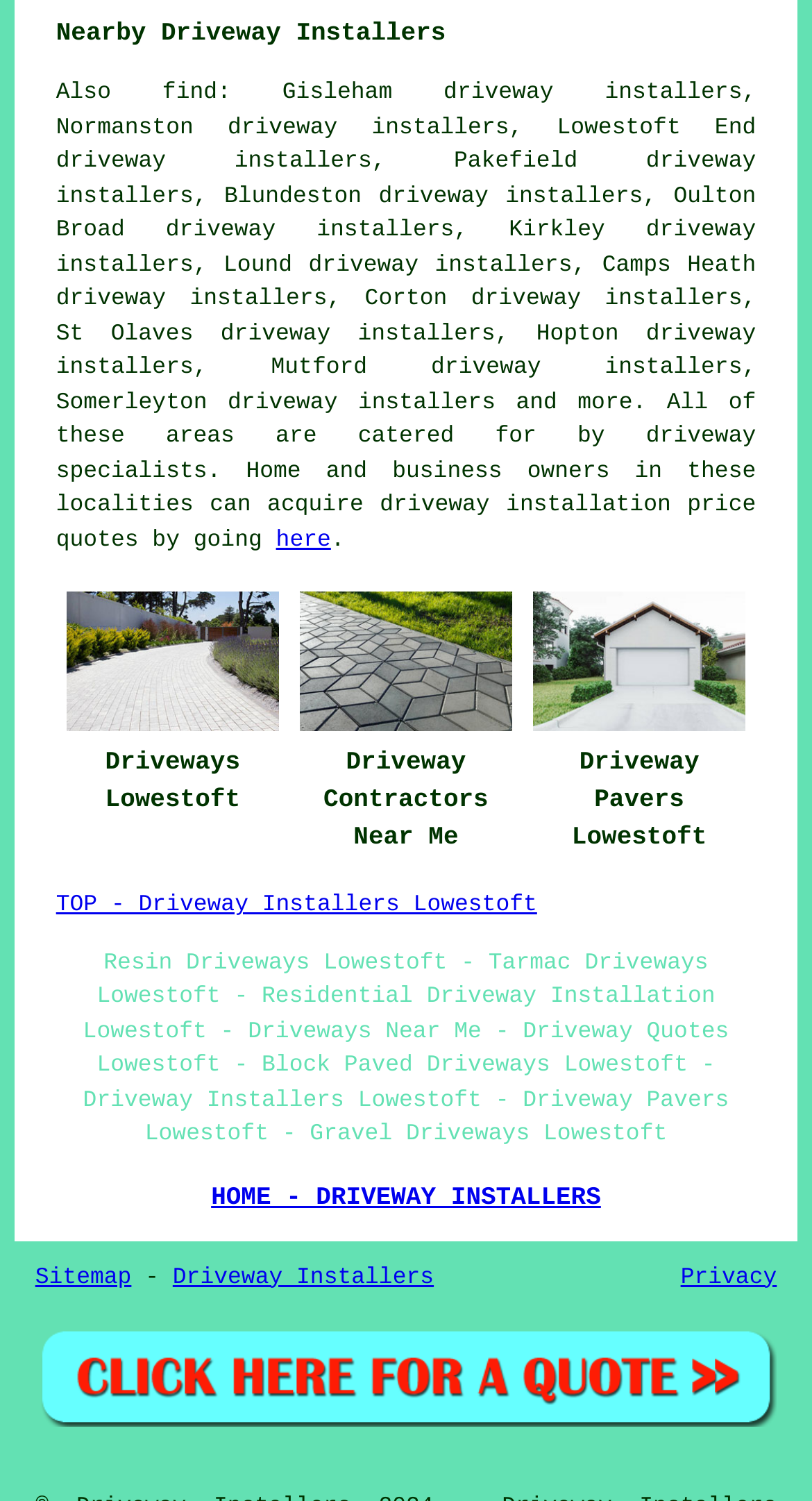What can home and business owners acquire from this webpage? Based on the image, give a response in one word or a short phrase.

Driveway installation price quotes